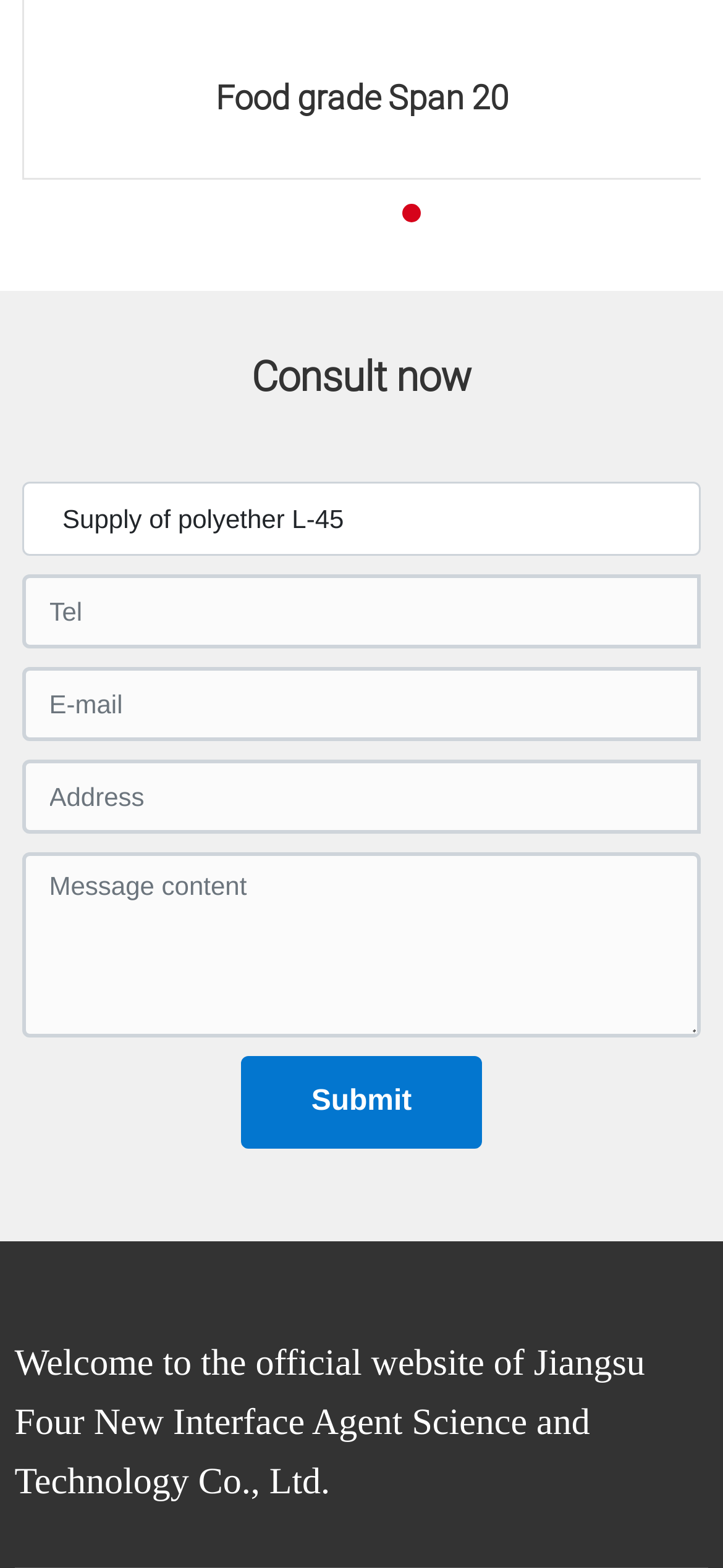Refer to the image and provide a thorough answer to this question:
What is the label of the first textbox?

I looked at the textbox elements and found that the first one has a label 'Tel', which is likely a field for entering a phone number.